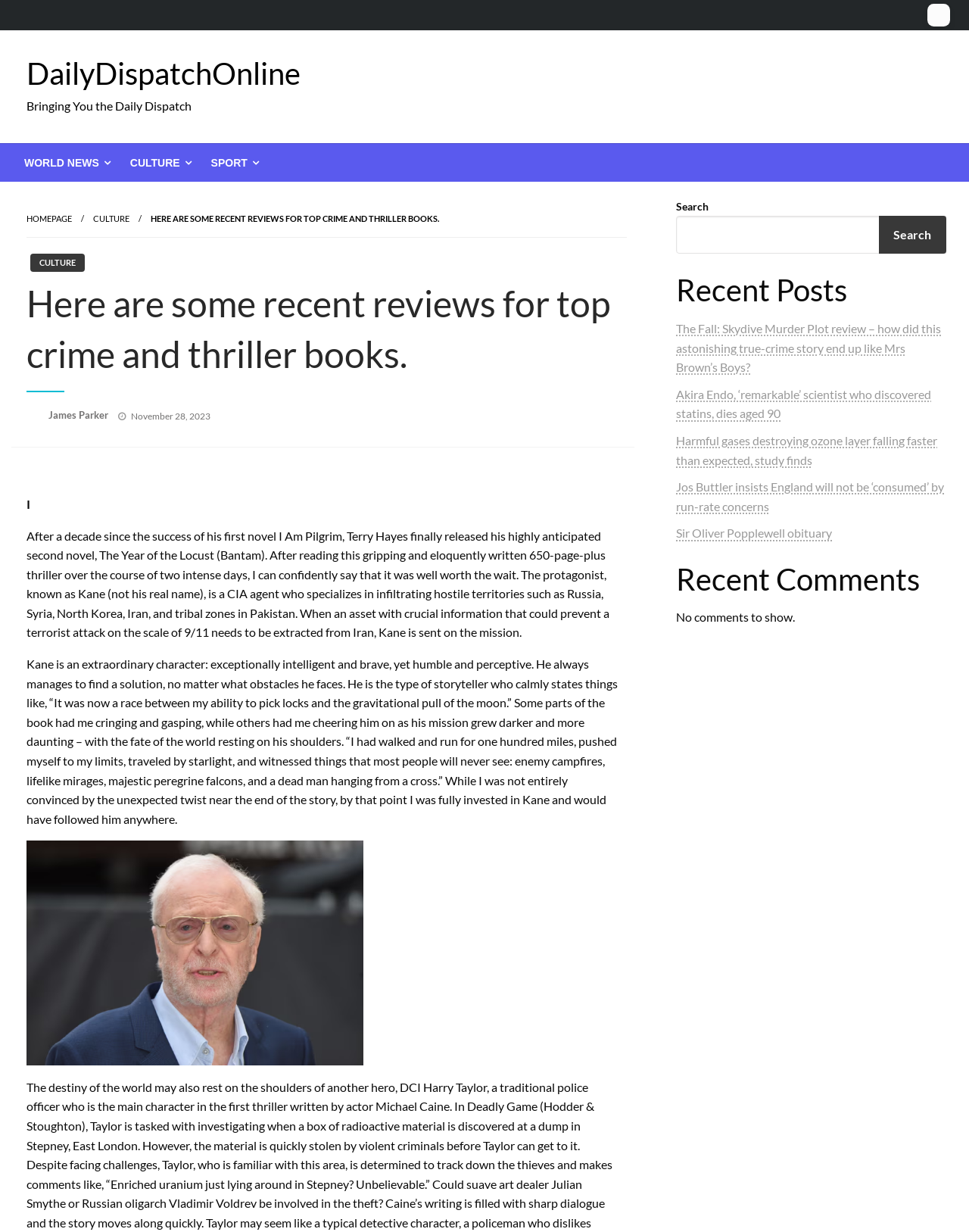Please provide the bounding box coordinates for the element that needs to be clicked to perform the instruction: "Click on the 'World News' menu item". The coordinates must consist of four float numbers between 0 and 1, formatted as [left, top, right, bottom].

[0.012, 0.117, 0.121, 0.147]